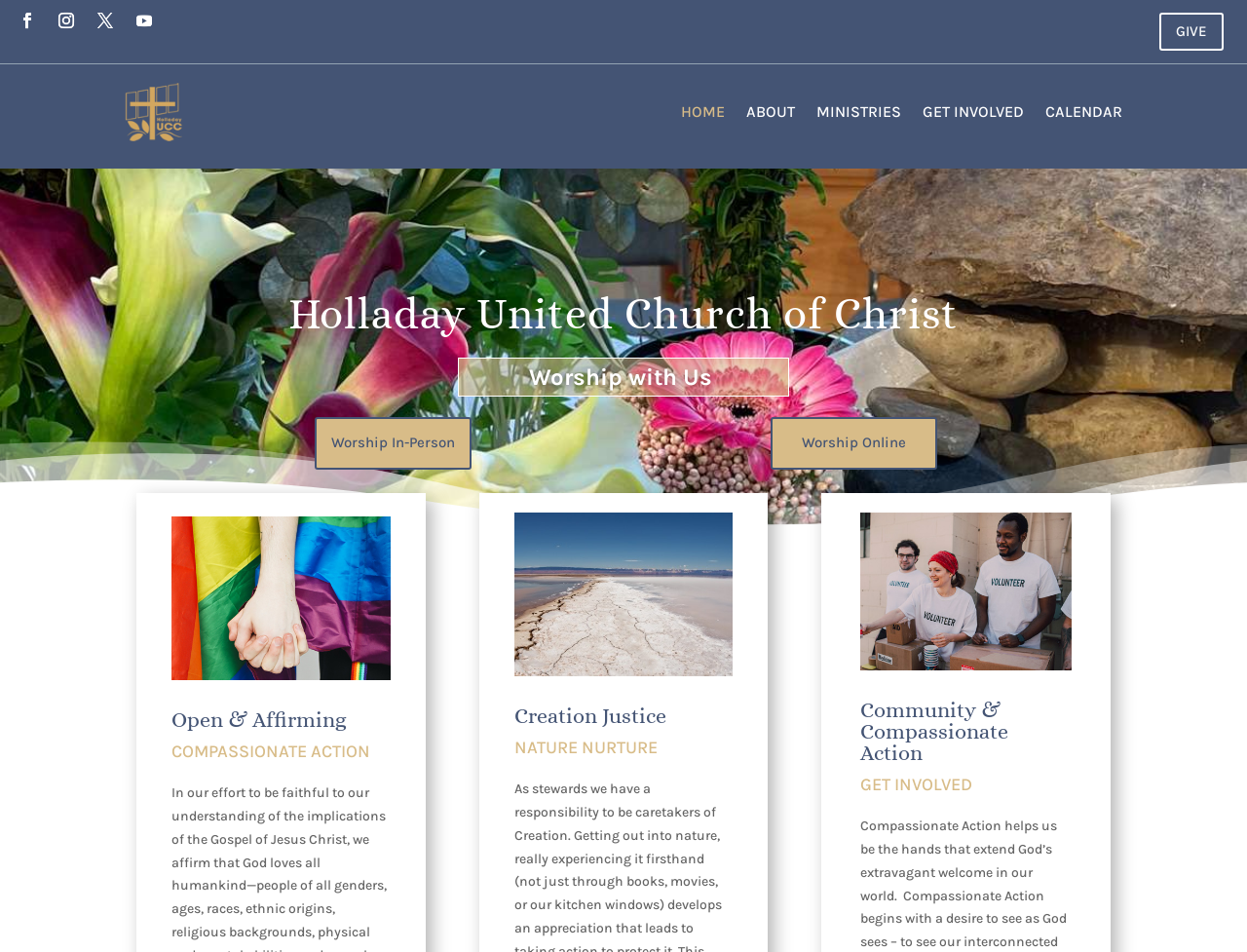Identify the webpage's primary heading and generate its text.

Holladay United Church of Christ